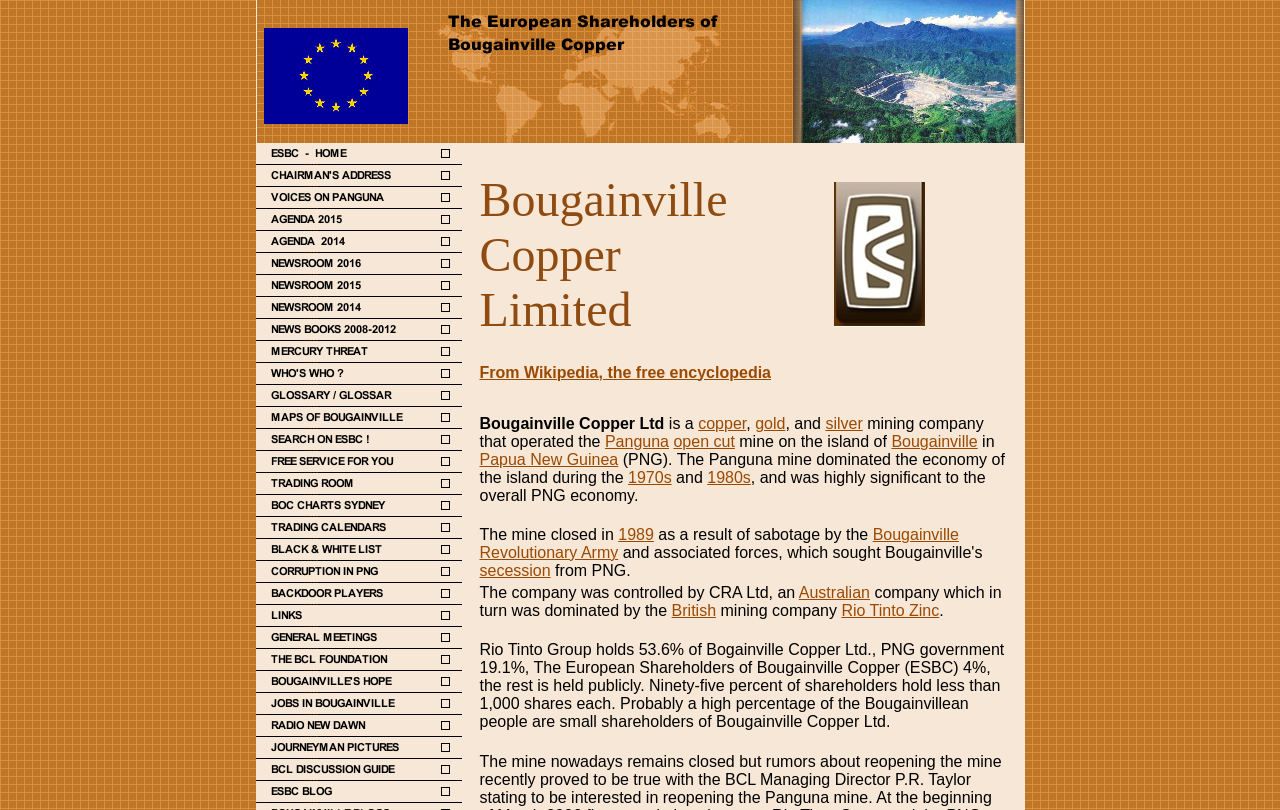Locate the bounding box coordinates of the element you need to click to accomplish the task described by this instruction: "Search on ESBC!".

[0.2, 0.542, 0.361, 0.56]